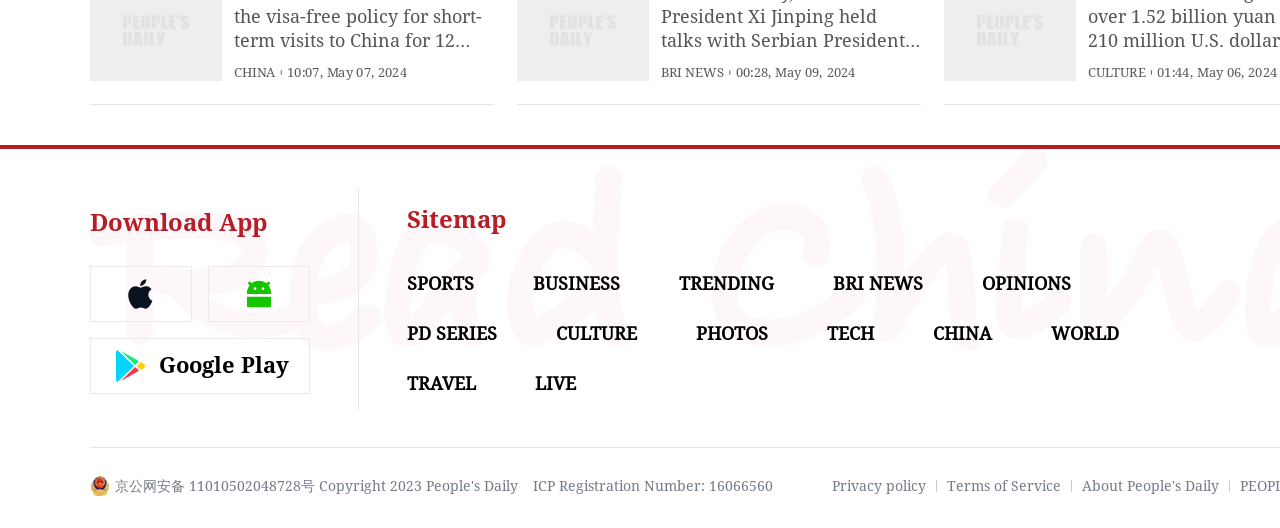Please find the bounding box coordinates of the element that needs to be clicked to perform the following instruction: "Go to the Sitemap". The bounding box coordinates should be four float numbers between 0 and 1, represented as [left, top, right, bottom].

[0.318, 0.389, 0.395, 0.442]